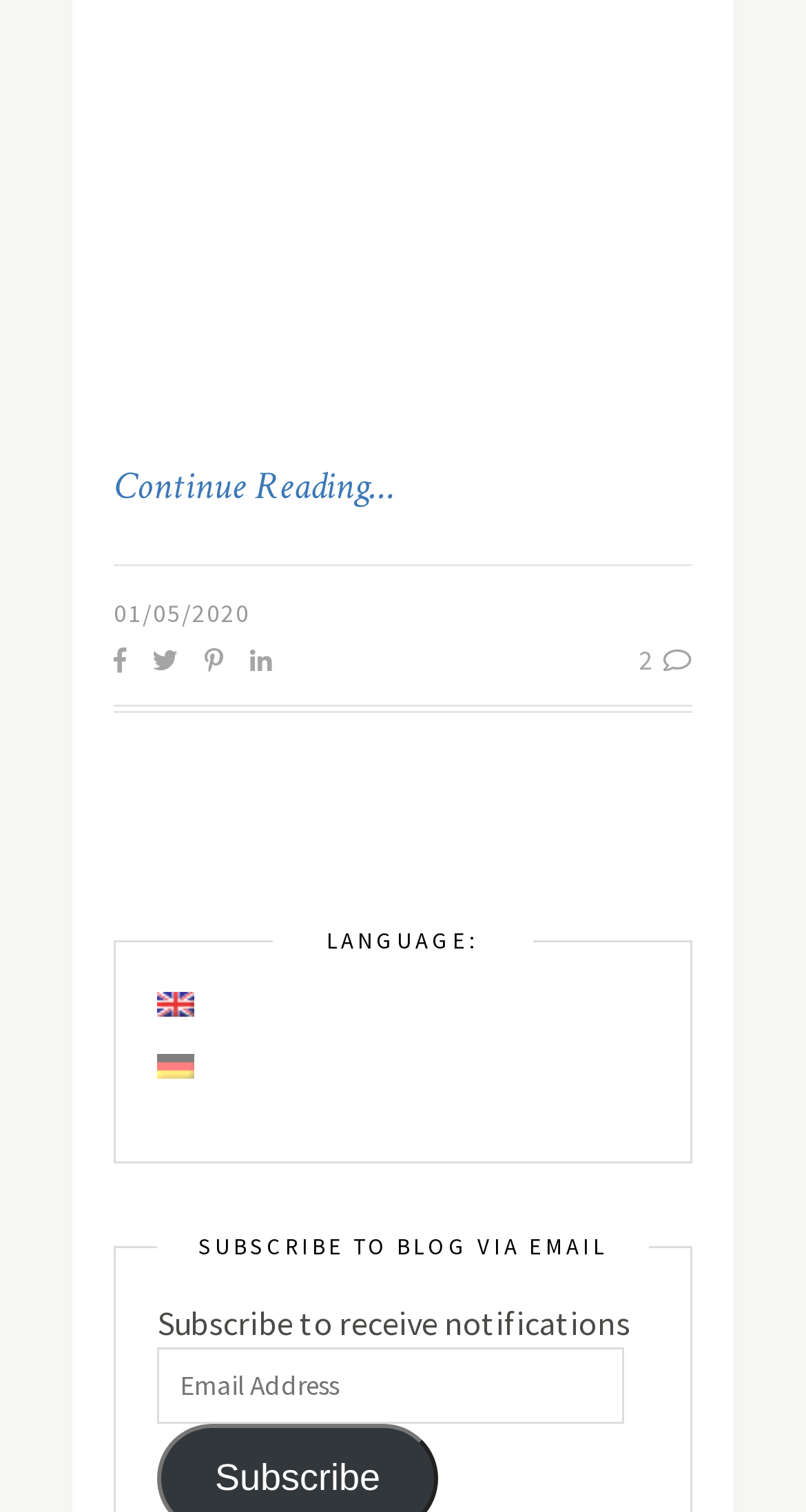How many language options are available?
Examine the image and give a concise answer in one word or a short phrase.

2